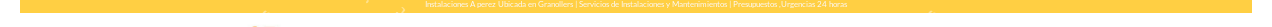Explain in detail what you see in the image.

The image features a sleek, minimalist design that emphasizes the name and services of "Instalaciones A Pérez," indicating its location in Granollers. The text conveys a professional appeal, showcasing offerings in installations and maintenance, along with a prompt for urgent services available 24 hours. This presentation not only highlights the business’s commitment to customer service but also conveys reliability and accessibility, making it an inviting introduction for potential clients seeking installation solutions.